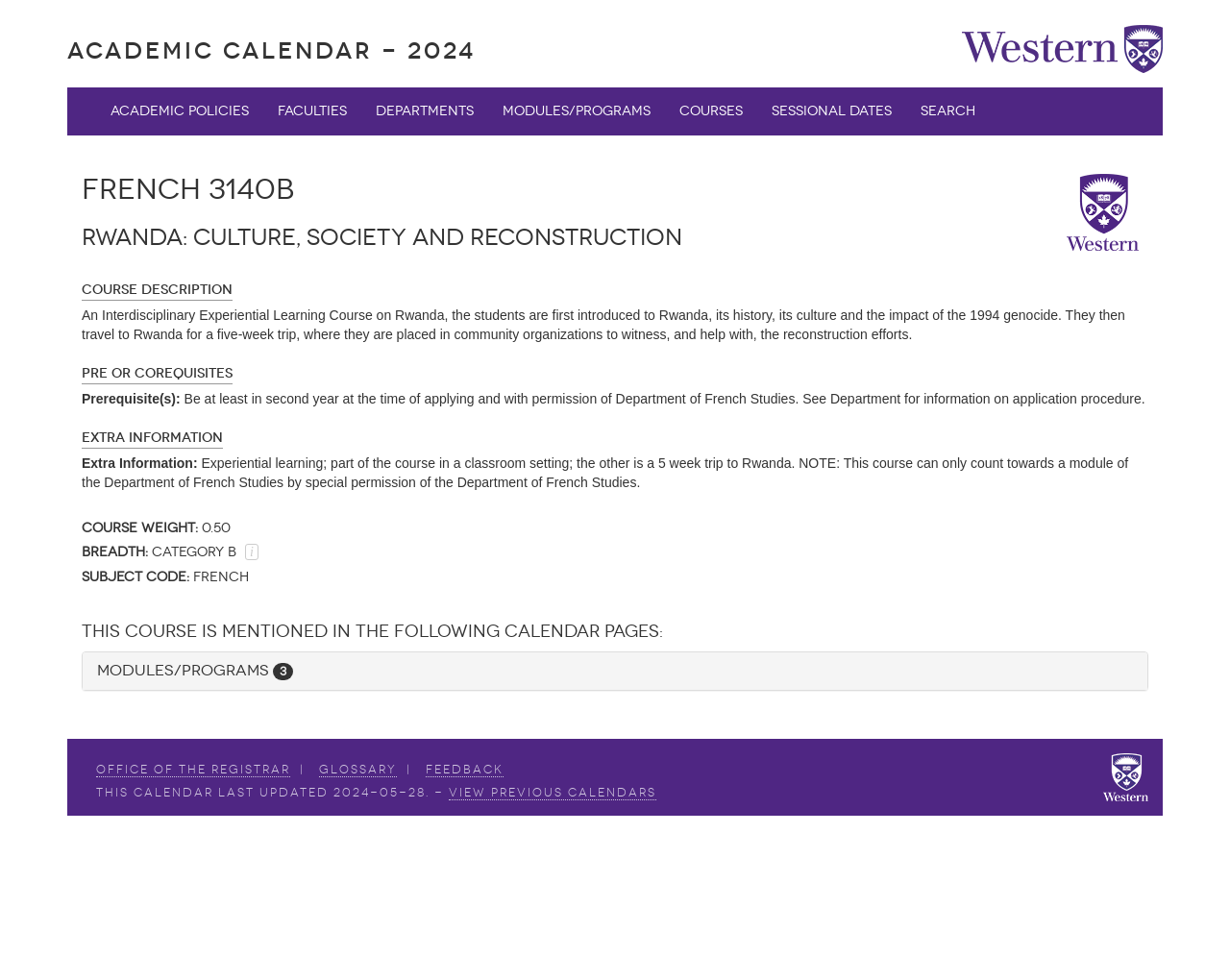Please find the bounding box coordinates of the element that needs to be clicked to perform the following instruction: "View home renovation services". The bounding box coordinates should be four float numbers between 0 and 1, represented as [left, top, right, bottom].

None